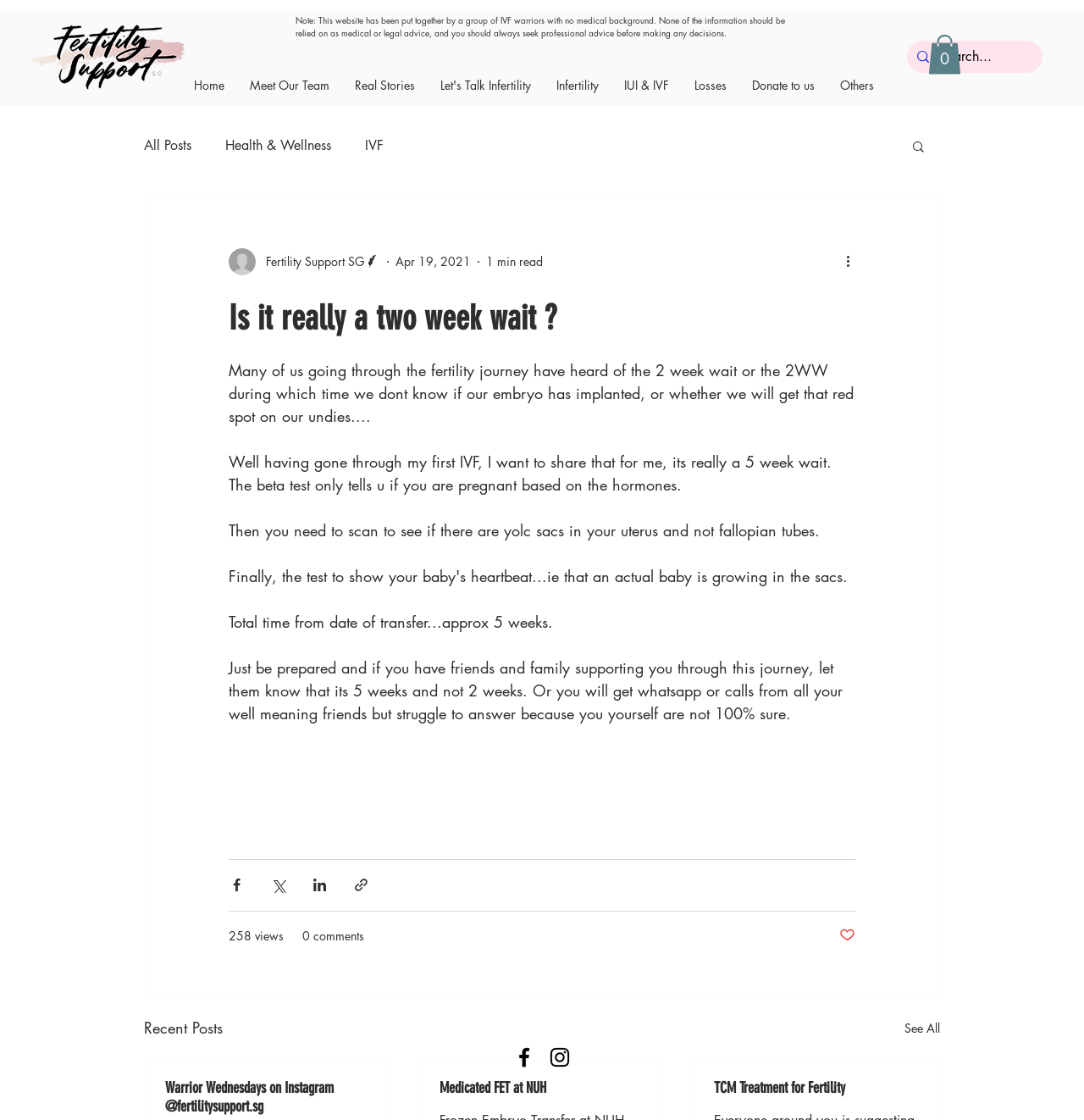Please answer the following question using a single word or phrase: 
What social media platforms are linked in the social bar?

Facebook and Instagram